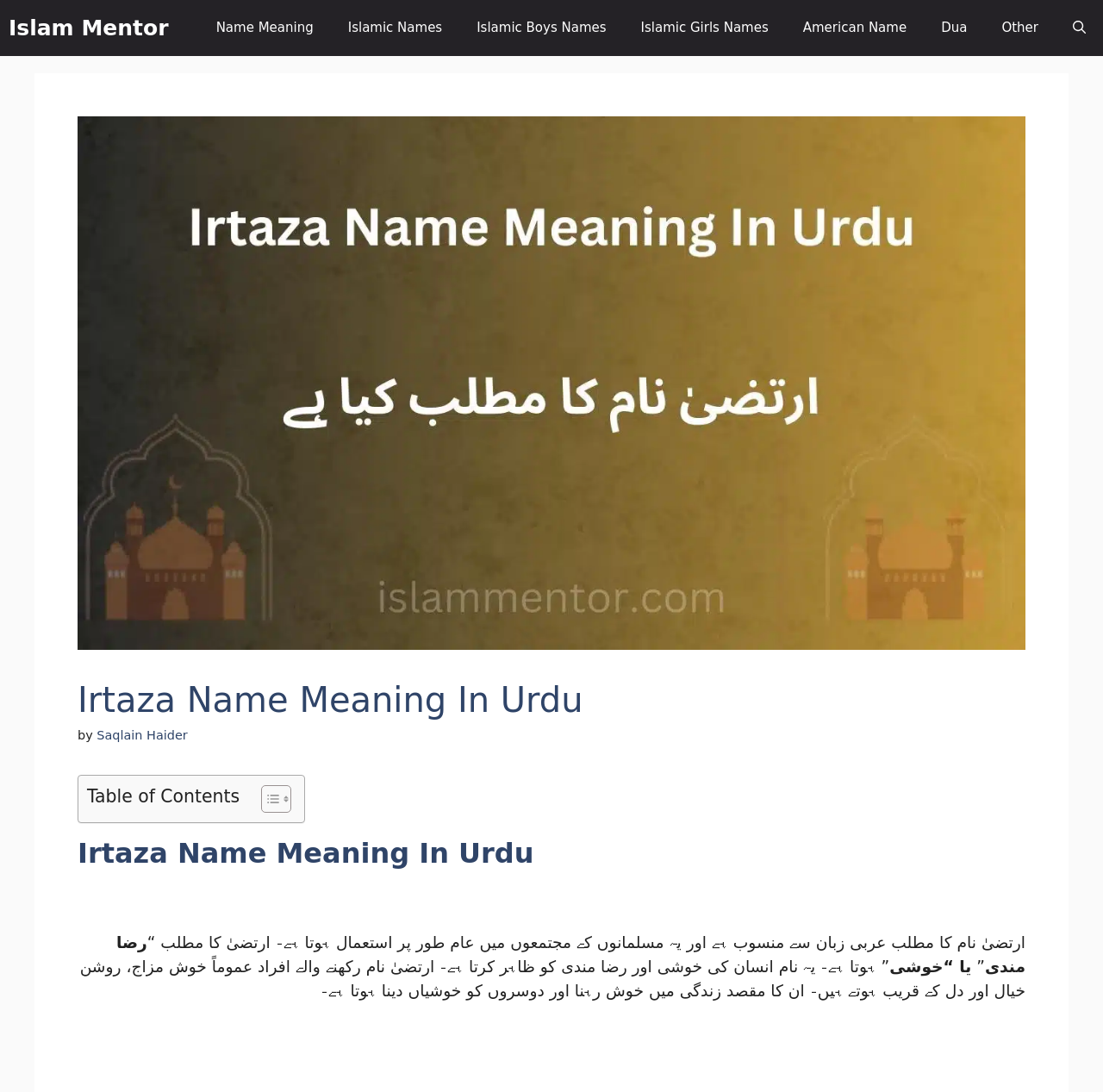Please locate and retrieve the main header text of the webpage.

Irtaza Name Meaning In Urdu